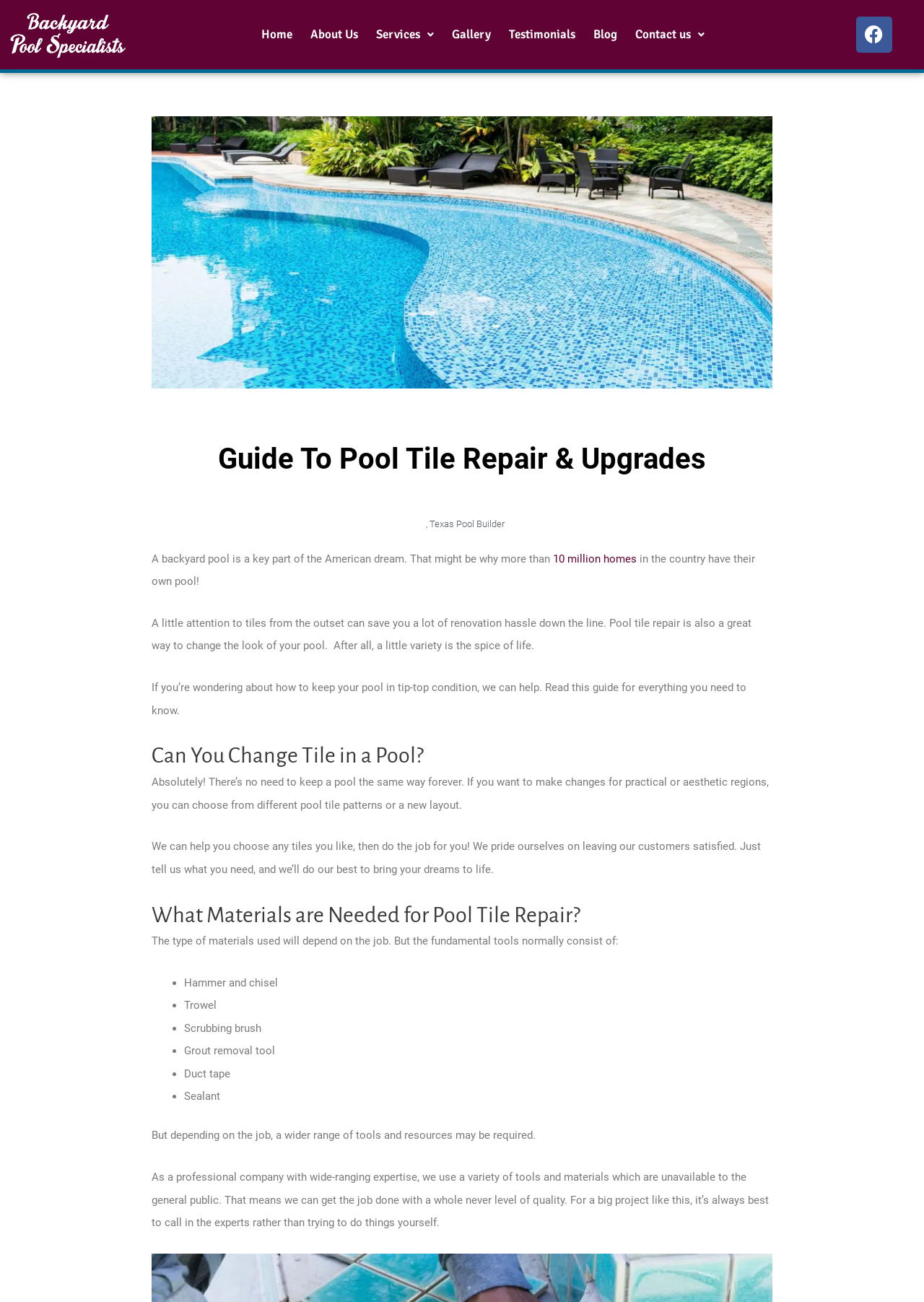Please answer the following question using a single word or phrase: 
What is the purpose of pool tile repair?

To change the look of your pool